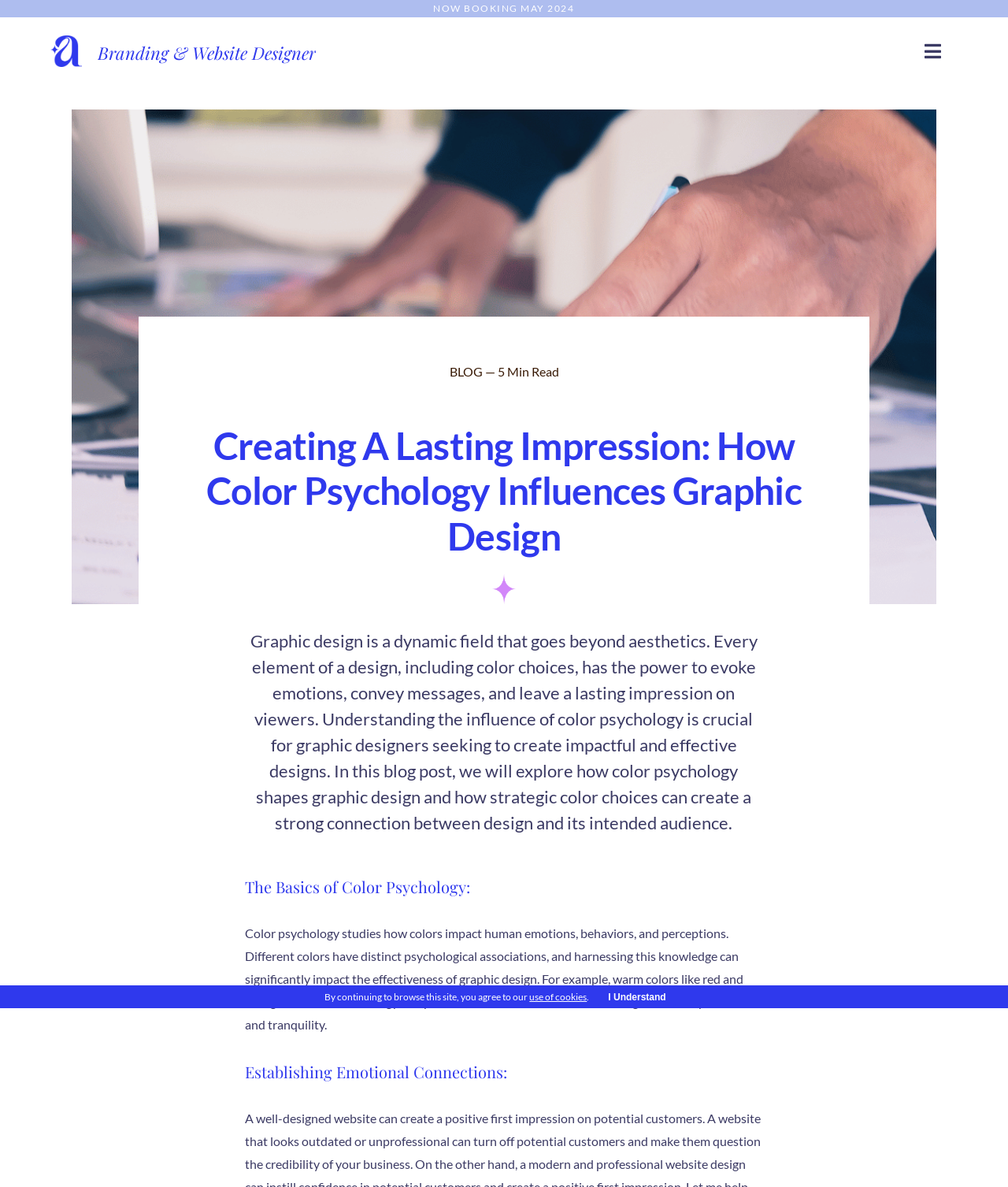Explain in detail what is displayed on the webpage.

This webpage is about graphic design and color psychology, with a focus on how strategic color choices can create a strong connection between design and its intended audience. At the top of the page, there is a notification that says "NOW BOOKING MAY 2024". Below this, there is a link labeled "A" and a heading that reads "Branding & Website Designer". To the right of these elements, there is a navigation menu labeled "Main Menu" with a toggle button. 

The main menu contains links to various sections of the website, including "HOME", "ABOUT", "PROJECTS", "SERVICES", "RESOURCES", "ENQUIRE", "MY ACCOUNT", and "CART". Below the main menu, there is a section with a heading that reads "Creating A Lasting Impression: How Color Psychology Influences Graphic Design". This section contains an image and a block of text that discusses the importance of color psychology in graphic design. 

The text explains that graphic design is a dynamic field that goes beyond aesthetics, and that every element of a design, including color choices, has the power to evoke emotions and convey messages. It also mentions that understanding the influence of color psychology is crucial for graphic designers seeking to create impactful and effective designs. 

Further down the page, there are headings that read "The Basics of Color Psychology:" and "Establishing Emotional Connections:". These sections contain blocks of text that discuss how colors impact human emotions, behaviors, and perceptions, and how harnessing this knowledge can significantly impact the effectiveness of graphic design. 

At the bottom of the page, there is a notification about the use of cookies, with a link to learn more and a button to acknowledge the notification. There is also a link to go back to the top of the page.